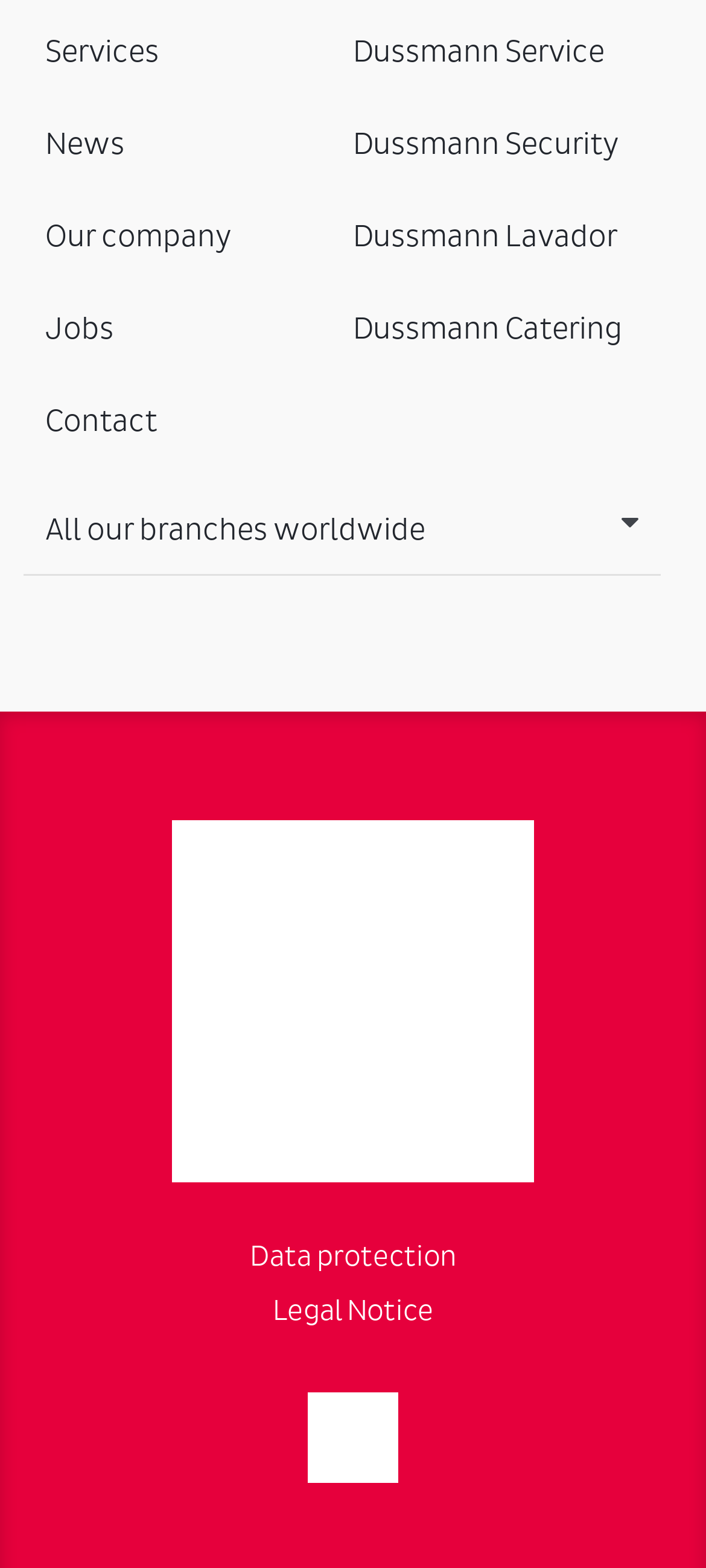Determine the bounding box coordinates of the element's region needed to click to follow the instruction: "Click on Services". Provide these coordinates as four float numbers between 0 and 1, formatted as [left, top, right, bottom].

[0.064, 0.004, 0.5, 0.063]